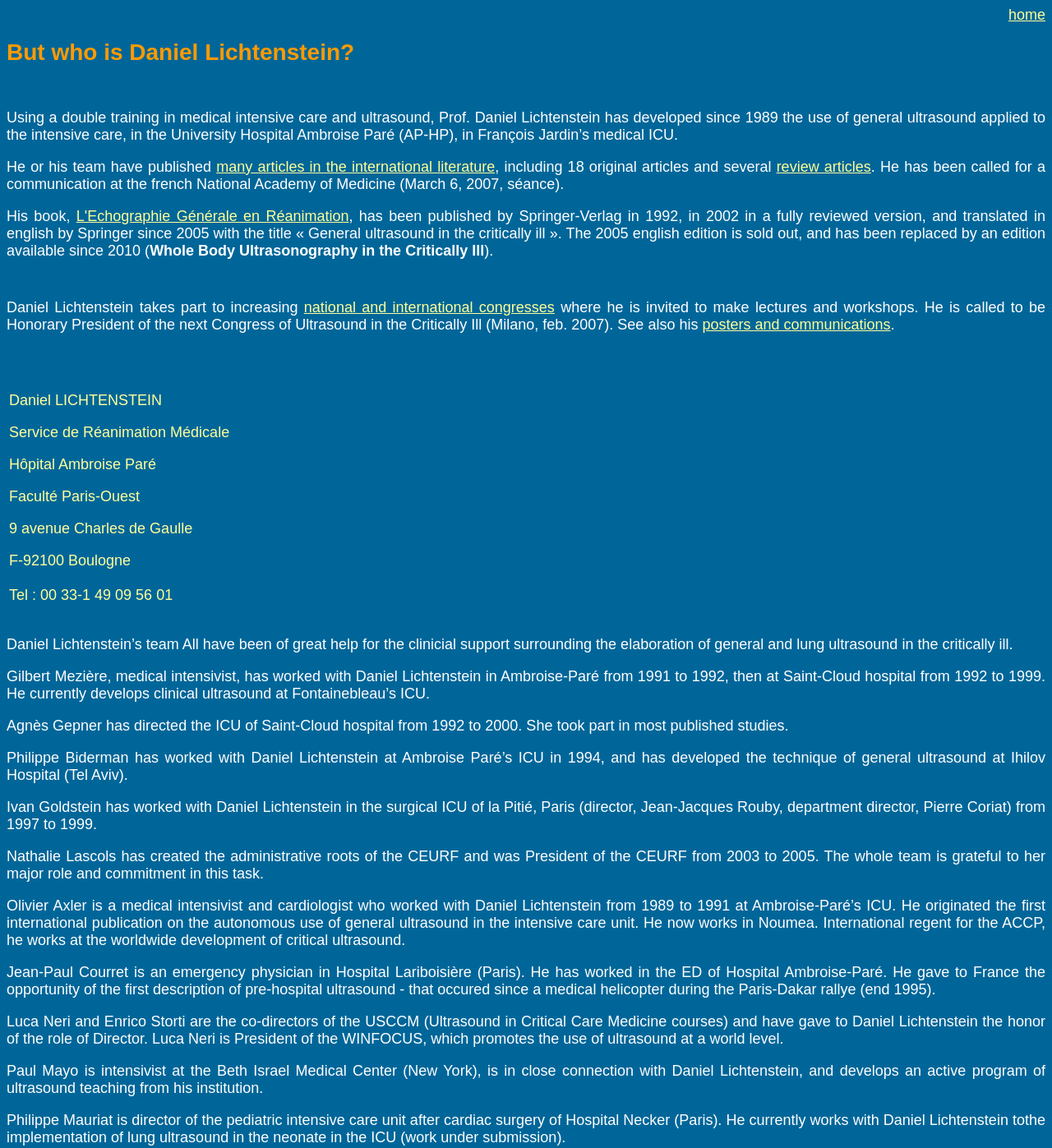Using the webpage screenshot, find the UI element described by L'Echographie Générale en Réanimation. Provide the bounding box coordinates in the format (top-left x, top-left y, bottom-right x, bottom-right y), ensuring all values are floating point numbers between 0 and 1.

[0.072, 0.181, 0.332, 0.195]